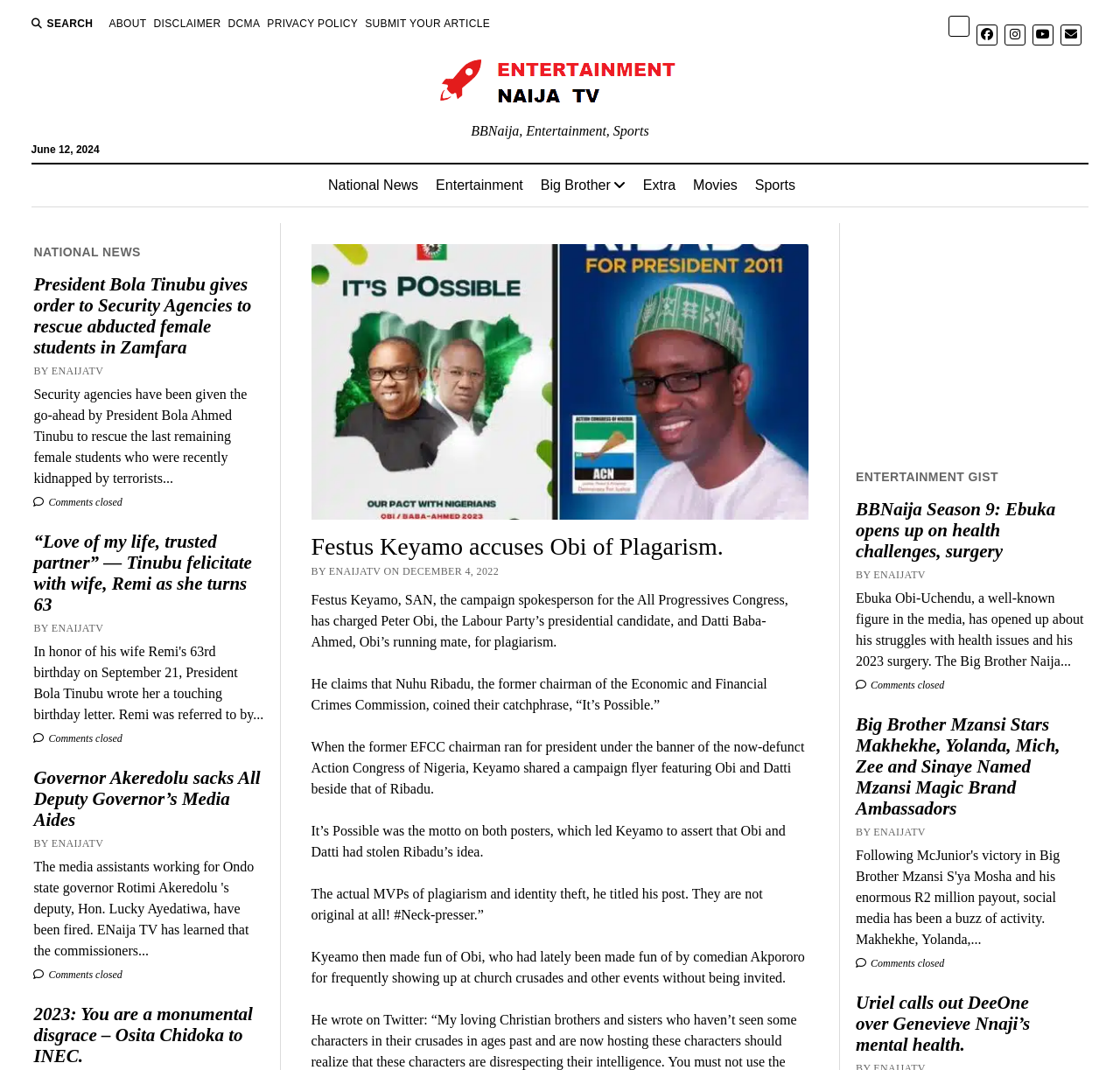Carefully examine the image and provide an in-depth answer to the question: Who is the author of the news article?

I found the answer by looking at the bottom of the news article, where the author 'BY ENAIJATV' is credited.